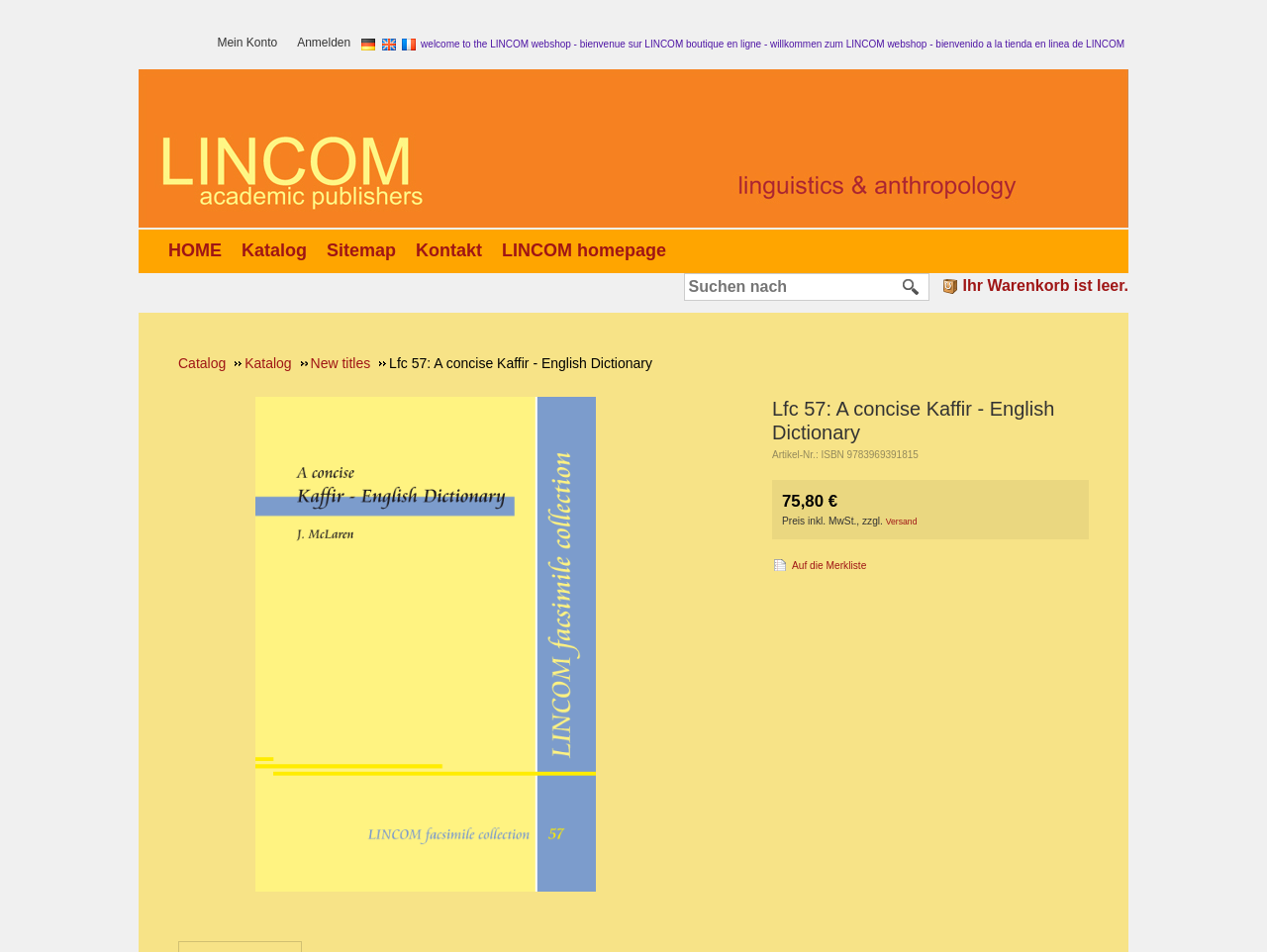Indicate the bounding box coordinates of the element that must be clicked to execute the instruction: "add to wishlist". The coordinates should be given as four float numbers between 0 and 1, i.e., [left, top, right, bottom].

[0.609, 0.587, 0.684, 0.6]